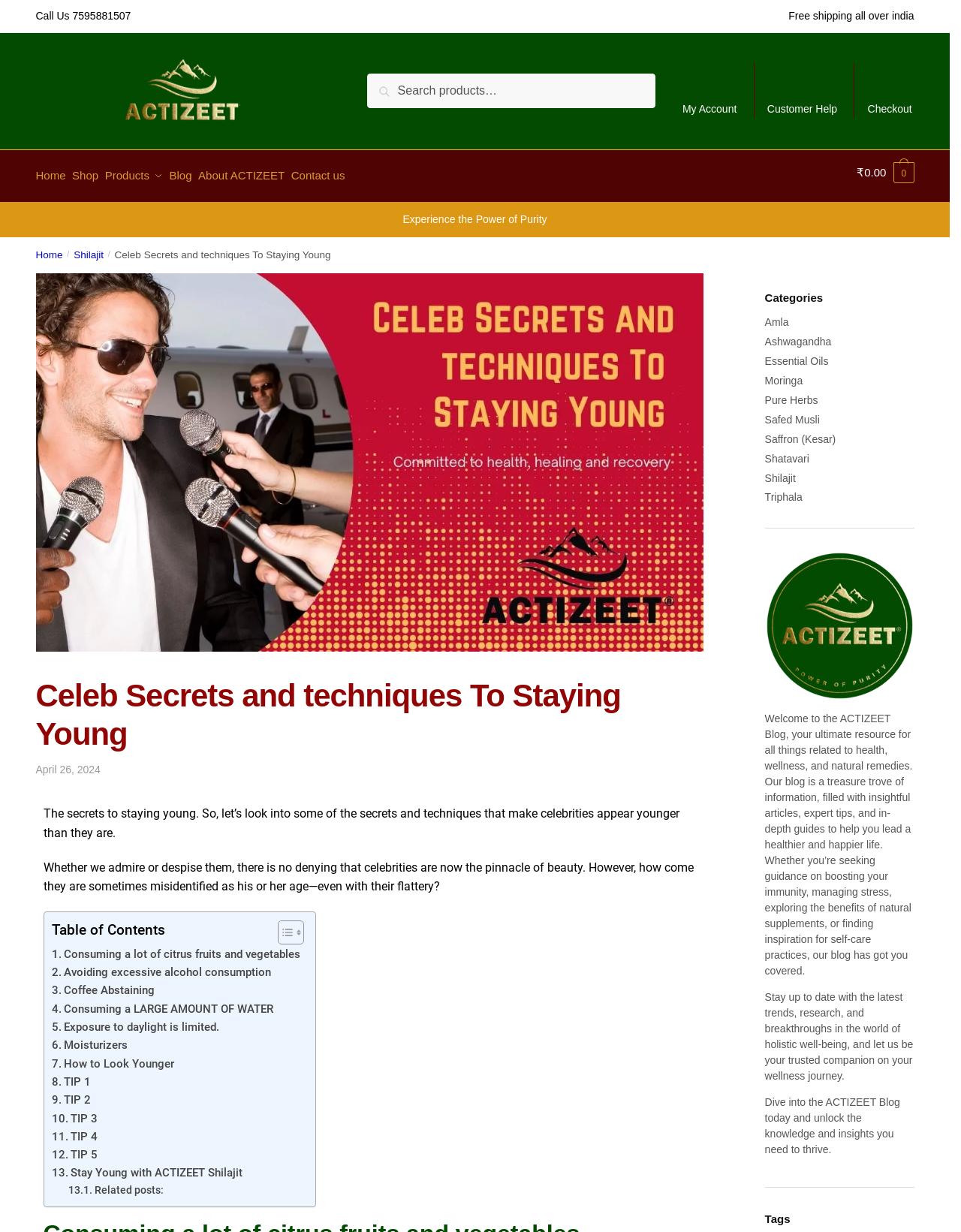Write an elaborate caption that captures the essence of the webpage.

This webpage is about the secrets of staying young, with a focus on celebrities and their youthful appearance. At the top of the page, there is a navigation bar with links to "Home", "Shop", "Products", "Blog", "About ACTIZEET", and "Contact us". Below this, there is a search bar with a "Search" button. To the right of the search bar, there are links to "My Account", "Customer Help", and "Checkout".

On the left side of the page, there is a section with a heading "Celeb Secrets and techniques To Staying Young" and a subheading "The secrets to staying young. So, let’s look into some of the secrets and techniques that make celebrities appear younger than they are." Below this, there are several paragraphs of text discussing the secrets of staying young, including the importance of consuming citrus fruits and vegetables, avoiding excessive alcohol consumption, and moisturizing.

To the right of this section, there is a table of contents with links to various tips and techniques for staying young, such as "Consuming a LARGE AMOUNT OF WATER" and "Exposure to daylight is limited." Below the table of contents, there are links to related posts.

At the bottom of the page, there is a section with a heading "Categories" and links to various categories such as "Amla", "Ashwagandha", and "Shilajit". Below this, there is a section with a heading "Welcome to the ACTIZEET Blog" and a brief introduction to the blog, which provides information on health, wellness, and natural remedies. The page also features an image of the ACTIZEET logo and a call-to-action to "Dive into the ACTIZEET Blog today and unlock the knowledge and insights you need to thrive."